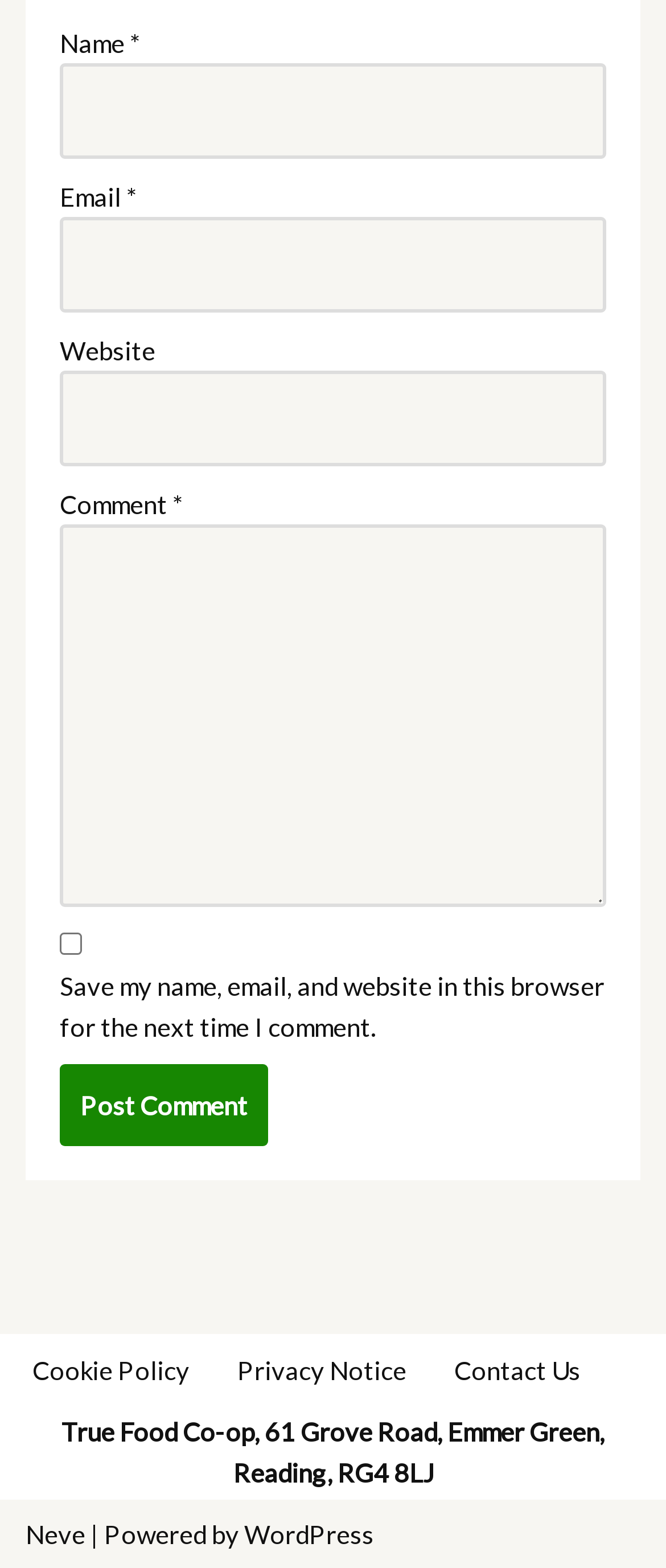Can you determine the bounding box coordinates of the area that needs to be clicked to fulfill the following instruction: "Go to Home"?

None